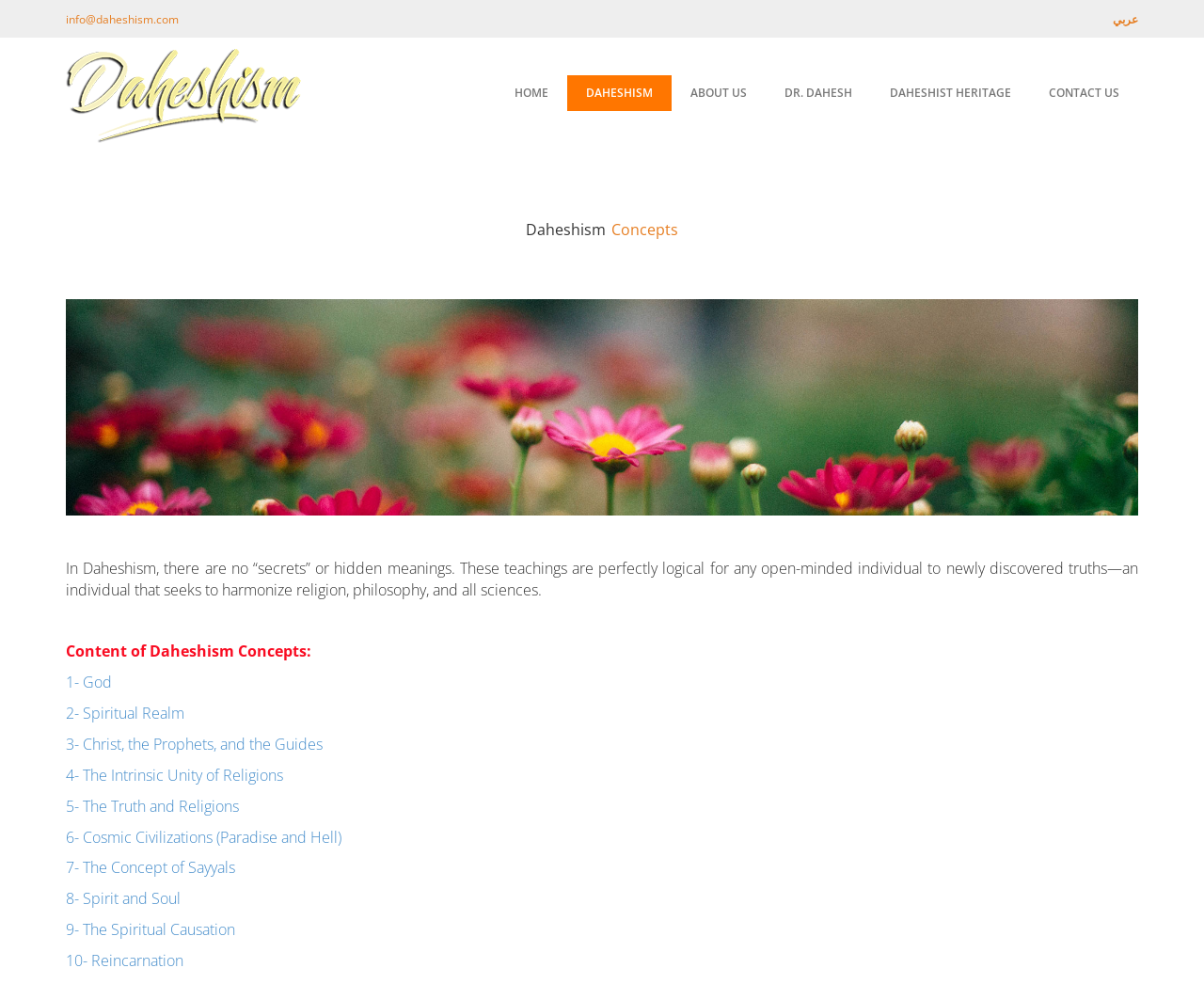Using the given element description, provide the bounding box coordinates (top-left x, top-left y, bottom-right x, bottom-right y) for the corresponding UI element in the screenshot: 2- Spiritual Realm

[0.055, 0.714, 0.153, 0.735]